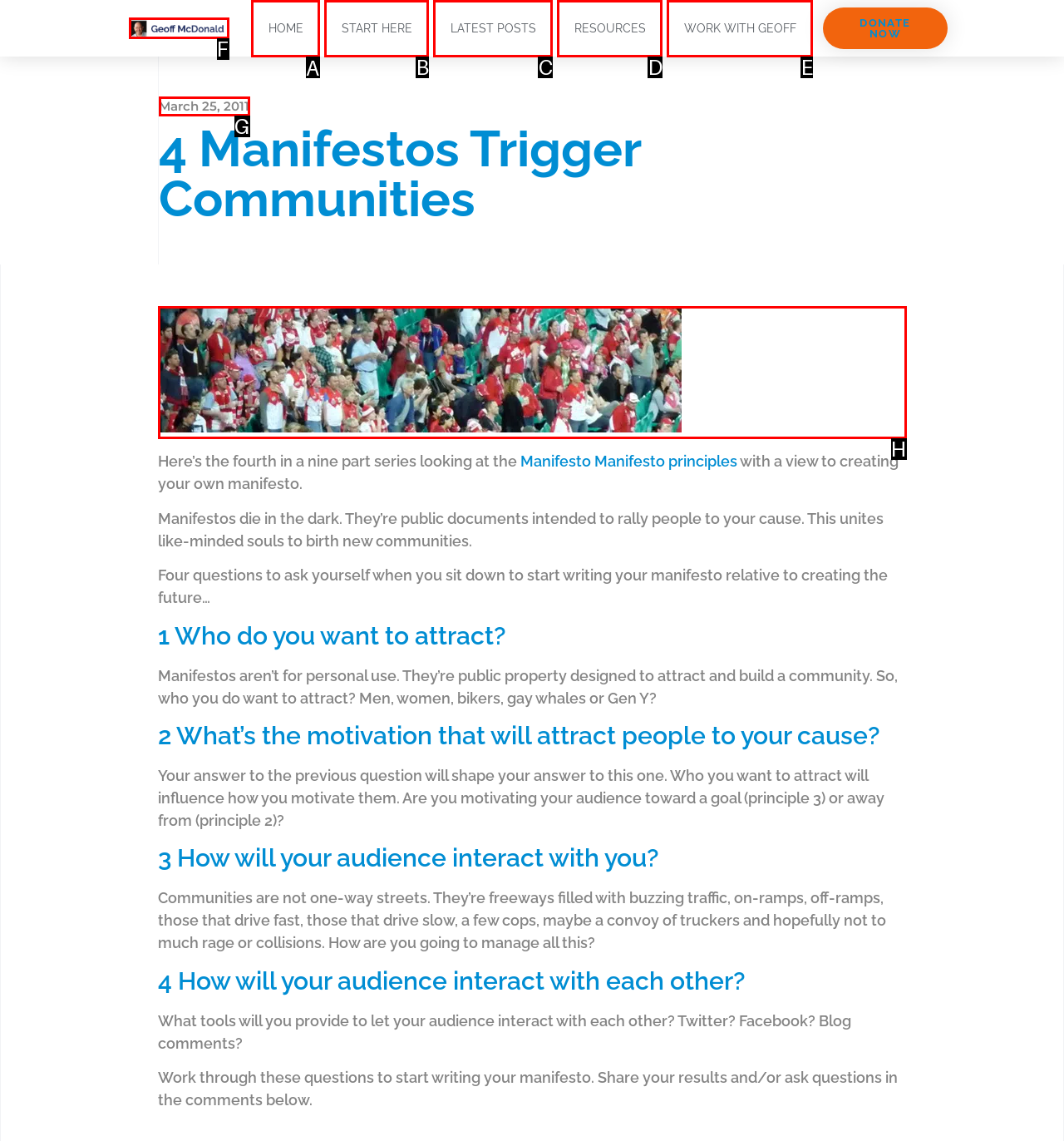Choose the UI element you need to click to carry out the task: Click on the 'HOME' link.
Respond with the corresponding option's letter.

A